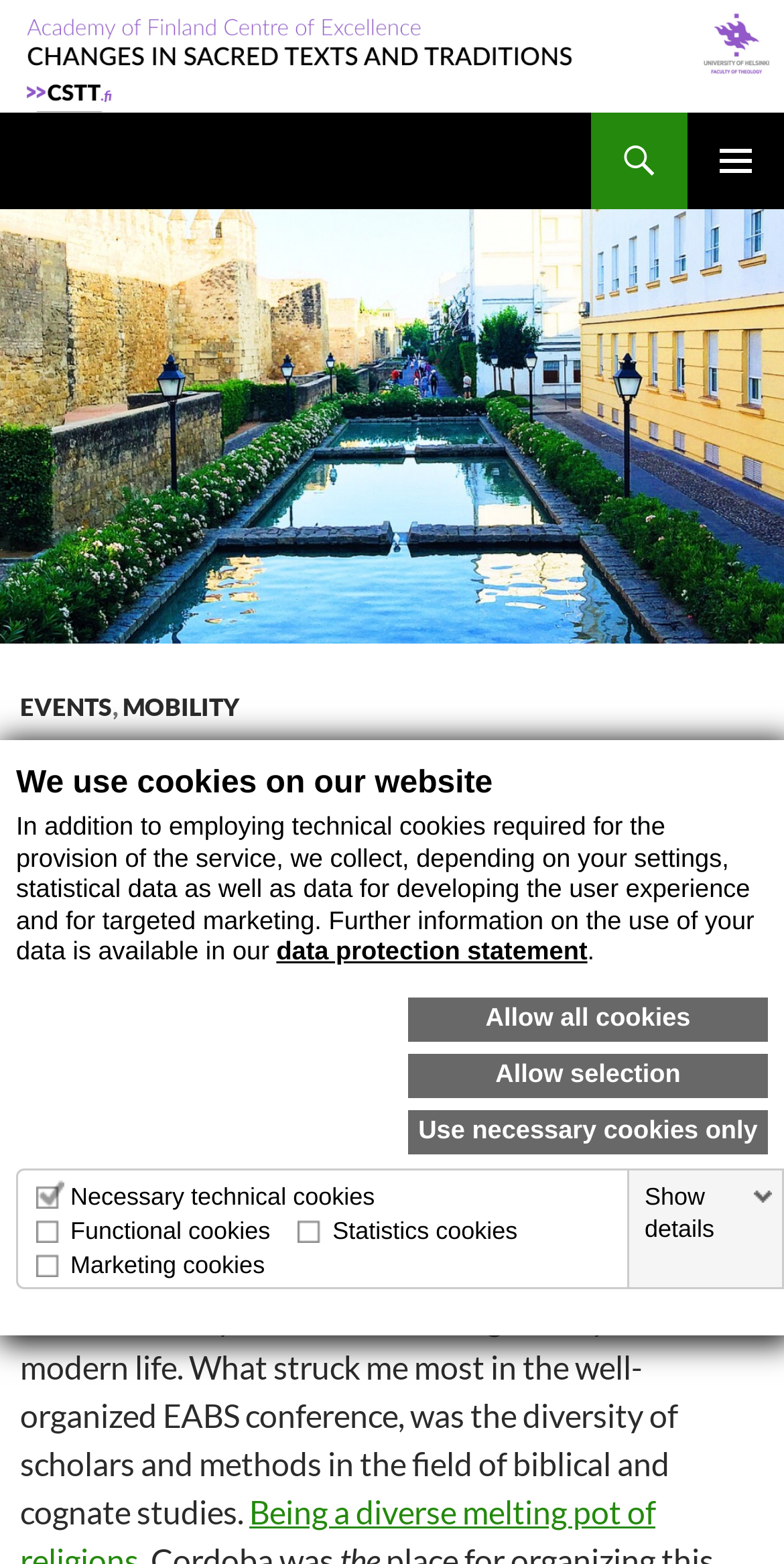How many types of cookies are mentioned?
Based on the image, give a concise answer in the form of a single word or short phrase.

4